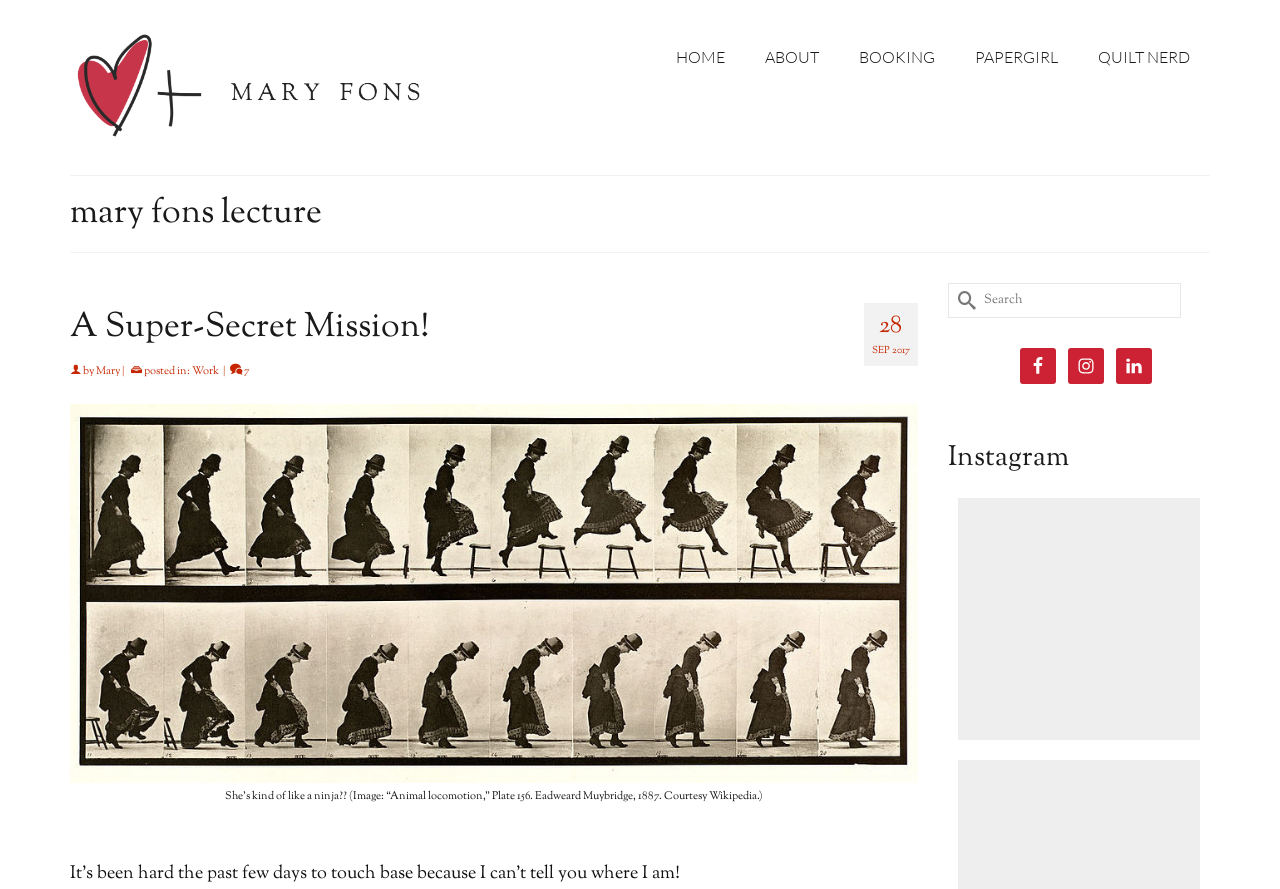What is the category of the lecture?
Using the visual information, respond with a single word or phrase.

Work